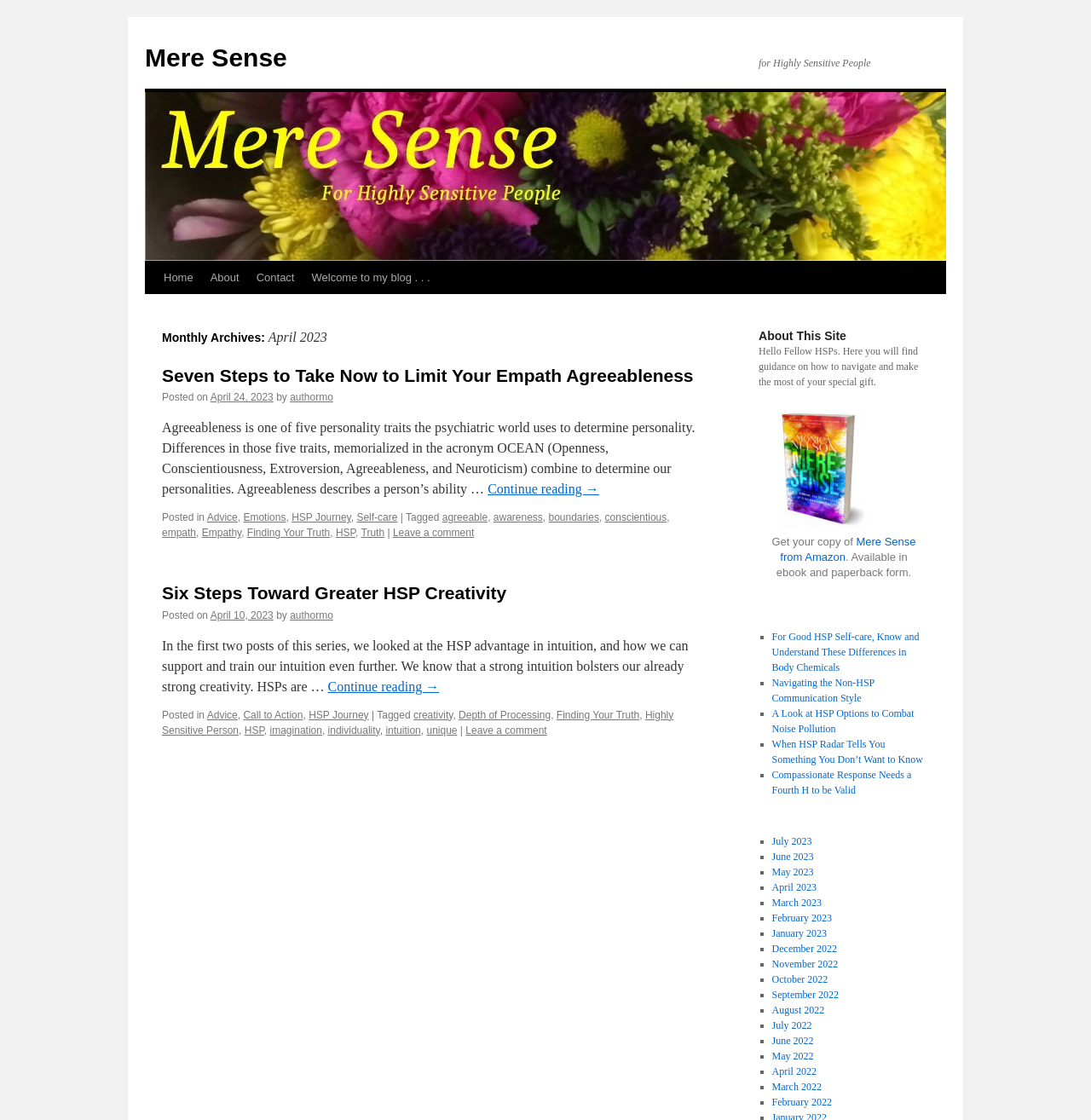What is the name of the book mentioned on the webpage?
Refer to the image and respond with a one-word or short-phrase answer.

Mere Sense